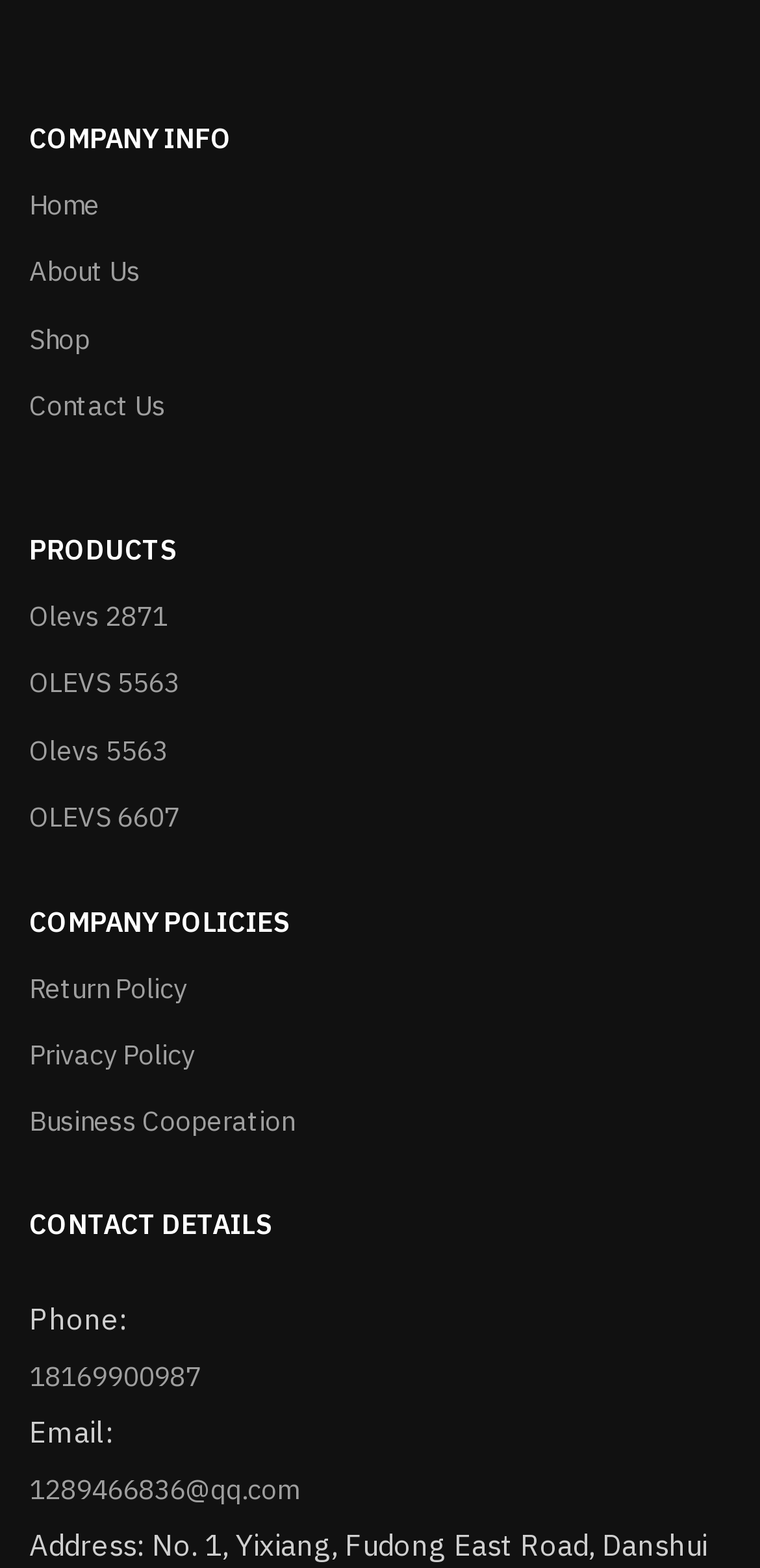What is the company's phone number?
Refer to the image and give a detailed answer to the query.

I found the phone number by looking at the 'CONTACT DETAILS' section, where it says 'Phone:' followed by a link with the phone number '18169900987'.